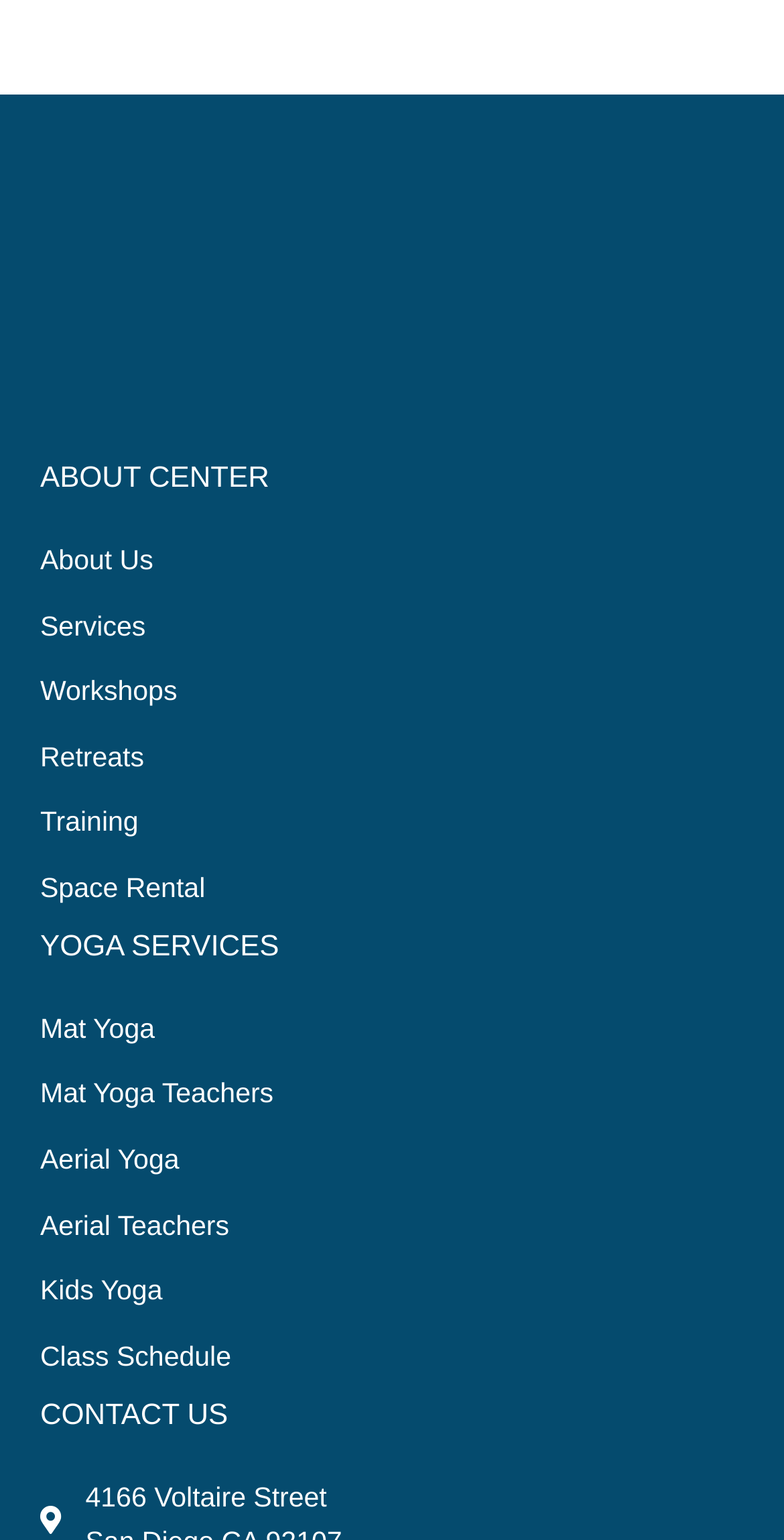Respond with a single word or short phrase to the following question: 
What is the last link listed under 'YOGA SERVICES'?

Class Schedule